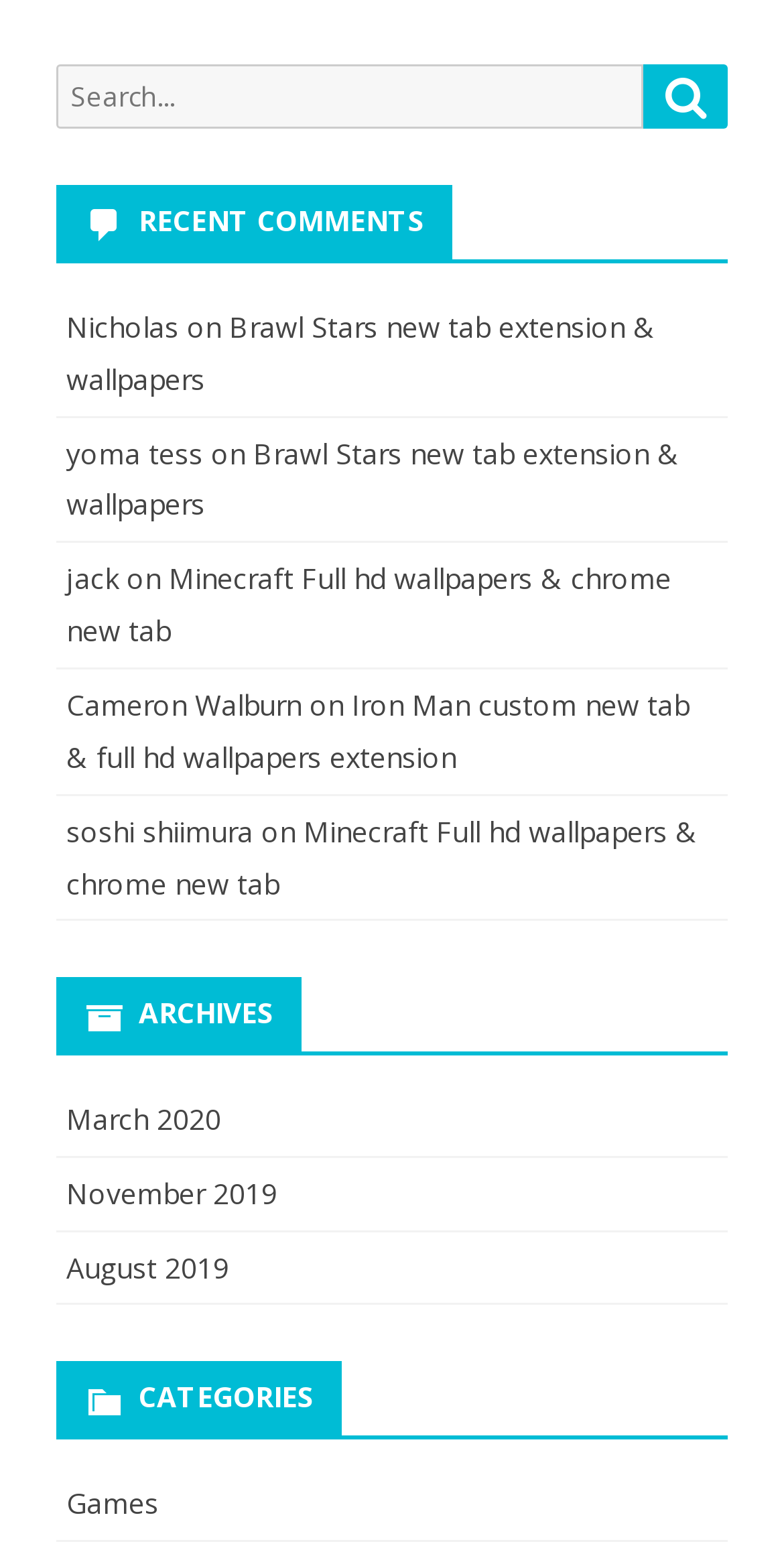How many archives are listed on the webpage? From the image, respond with a single word or brief phrase.

3